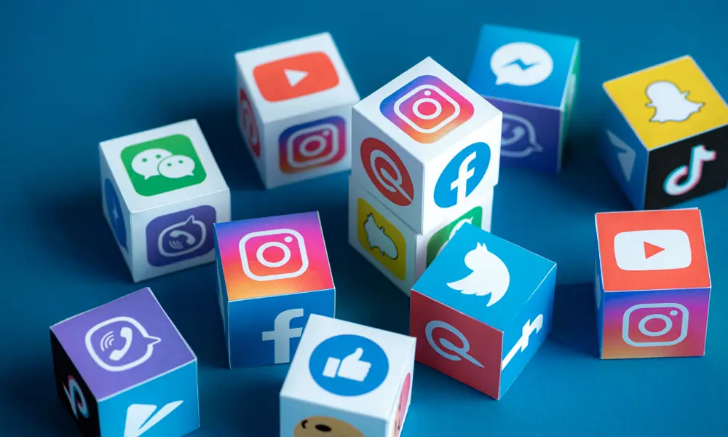How many social media platforms are prominently displayed? Based on the screenshot, please respond with a single word or phrase.

At least 5